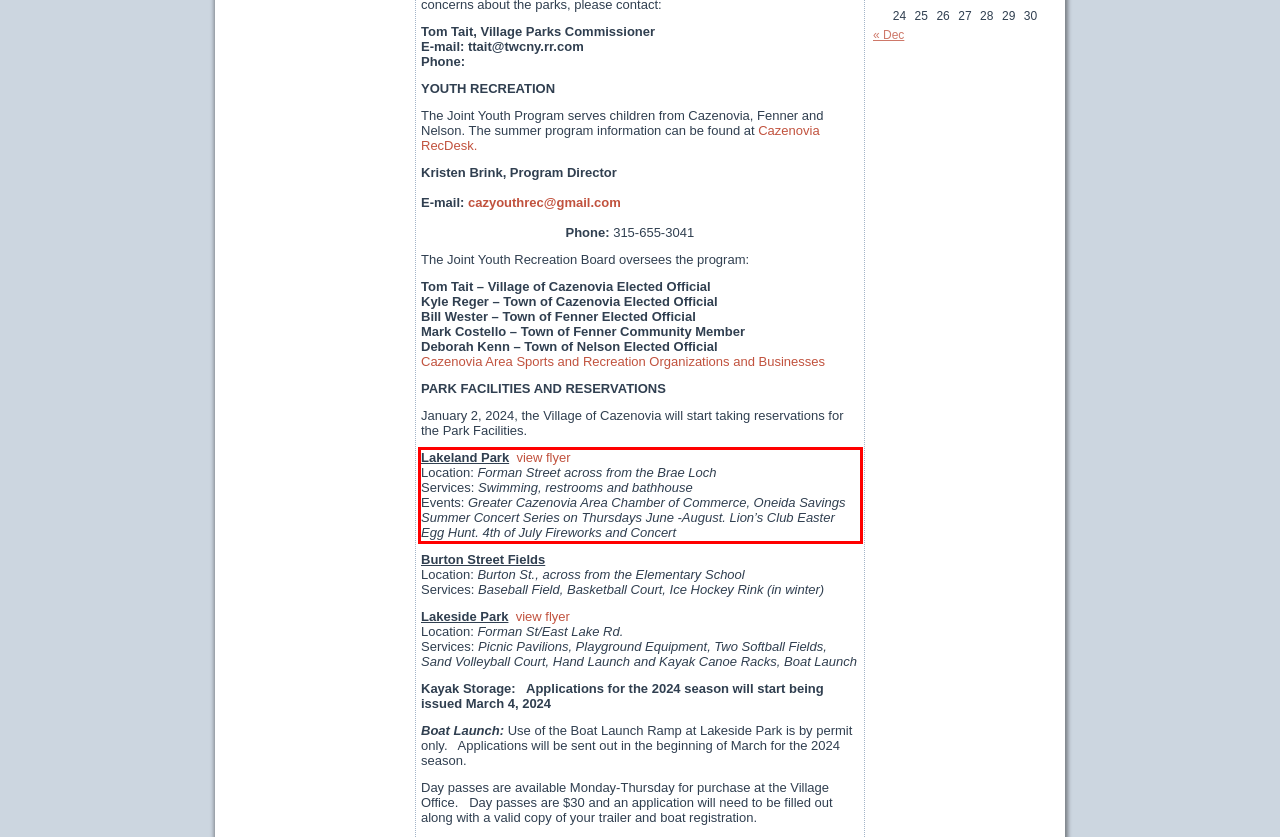Examine the screenshot of the webpage, locate the red bounding box, and perform OCR to extract the text contained within it.

Lakeland Park view flyer Location: Forman Street across from the Brae Loch Services: Swimming, restrooms and bathhouse Events: Greater Cazenovia Area Chamber of Commerce, Oneida Savings Summer Concert Series on Thursdays June -August. Lion’s Club Easter Egg Hunt. 4th of July Fireworks and Concert